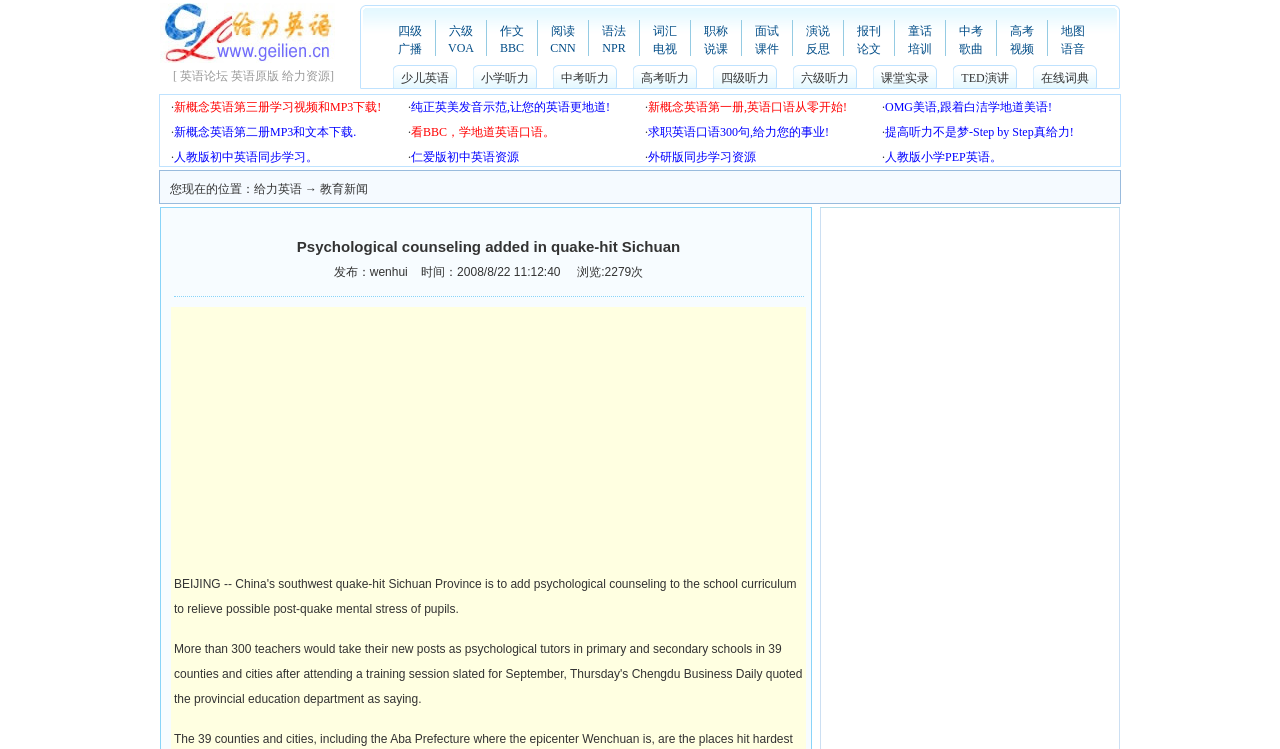Specify the bounding box coordinates of the element's area that should be clicked to execute the given instruction: "Browse the '新概念英语第三册学习视频和MP3下载!' resource". The coordinates should be four float numbers between 0 and 1, i.e., [left, top, right, bottom].

[0.136, 0.134, 0.298, 0.152]